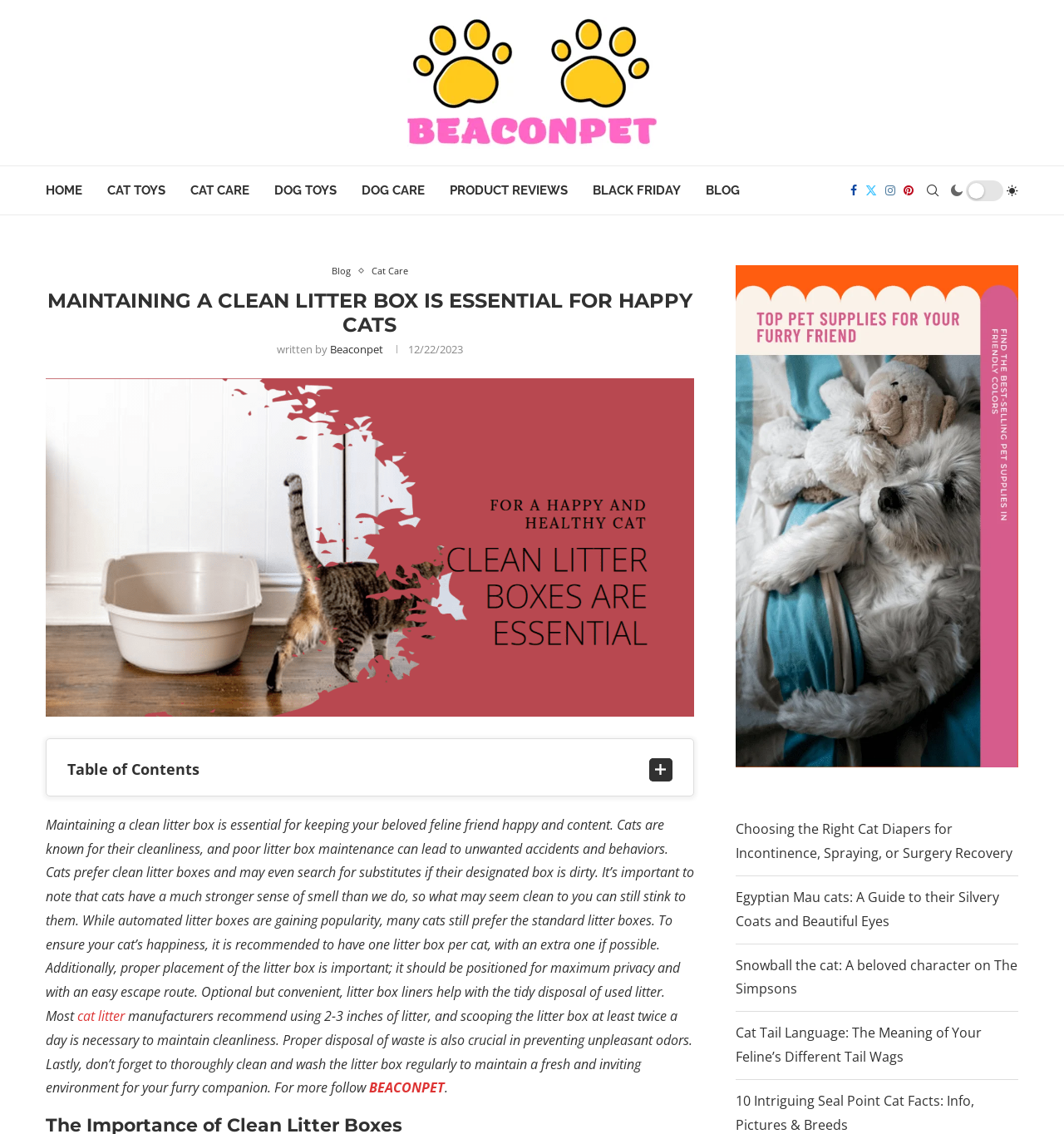What is the recommended litter box maintenance frequency?
Please analyze the image and answer the question with as much detail as possible.

According to the webpage, scooping the litter box at least twice a day is necessary to maintain cleanliness.